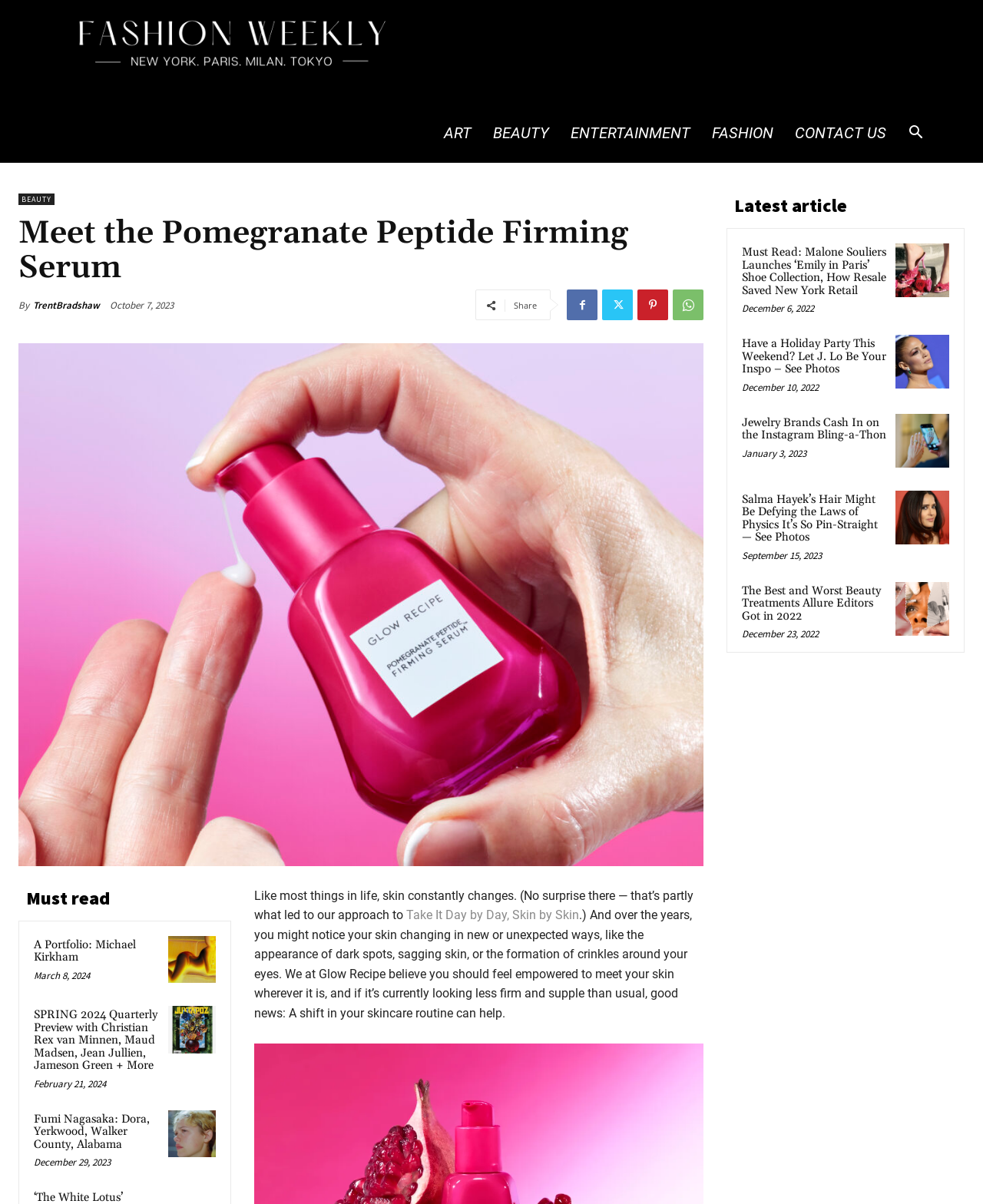Please locate and retrieve the main header text of the webpage.

Meet the Pomegranate Peptide Firming Serum